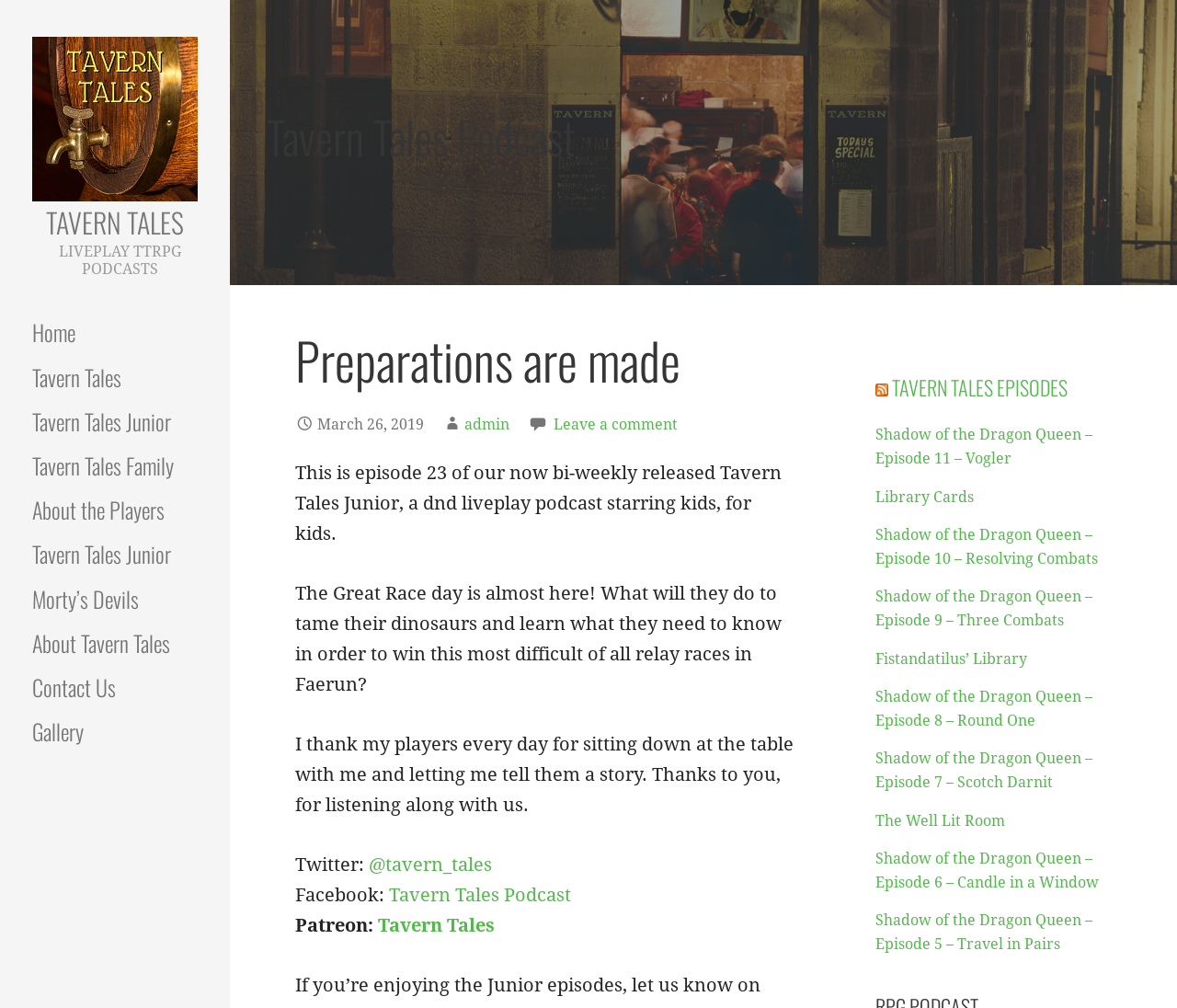What is the date of the current episode?
Examine the image closely and answer the question with as much detail as possible.

The date of the current episode can be found next to the header 'Tavern Tales Podcast', where it is written as 'March 26, 2019'. This suggests that the current episode was released on this date.